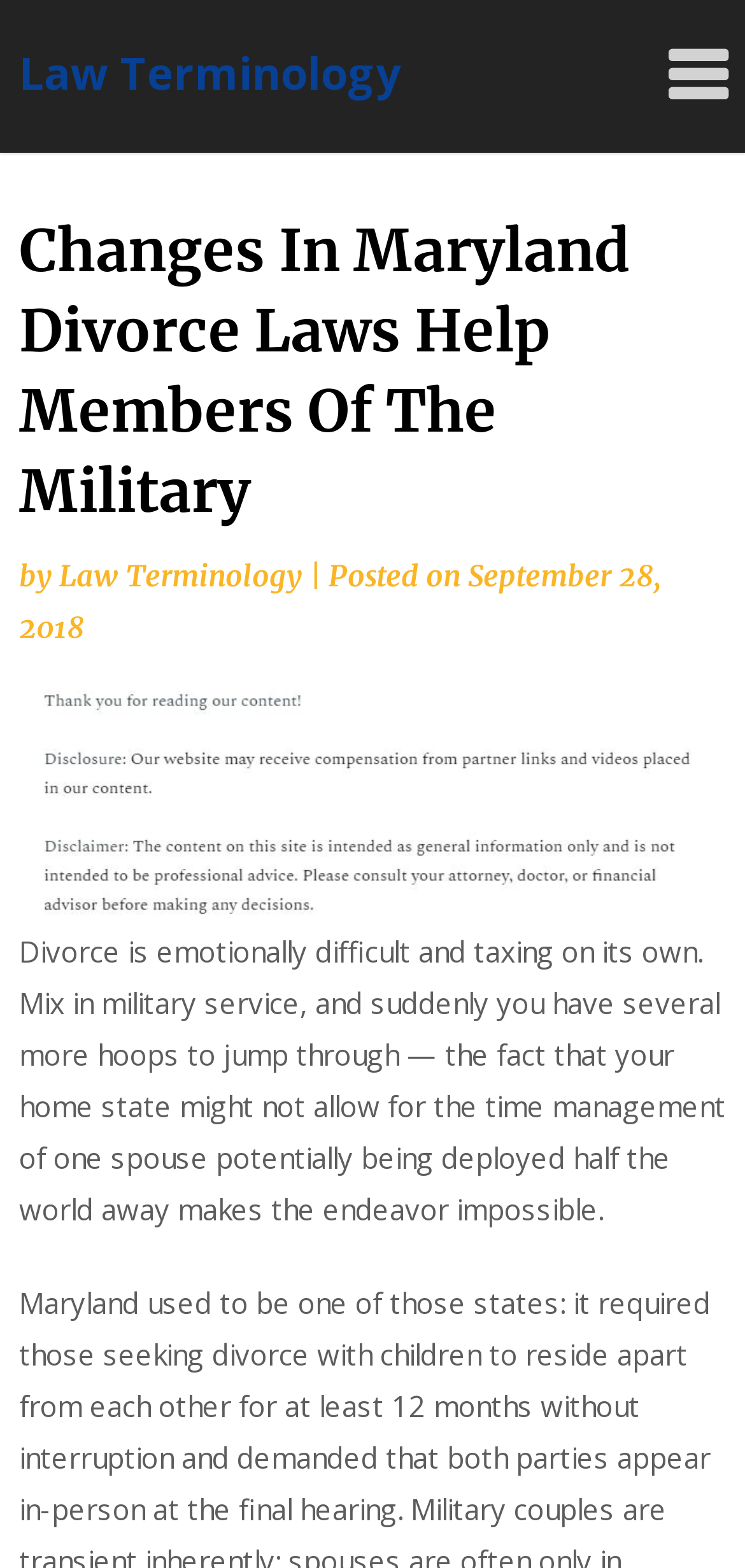Using the provided element description "September 28, 2018", determine the bounding box coordinates of the UI element.

[0.026, 0.356, 0.887, 0.412]